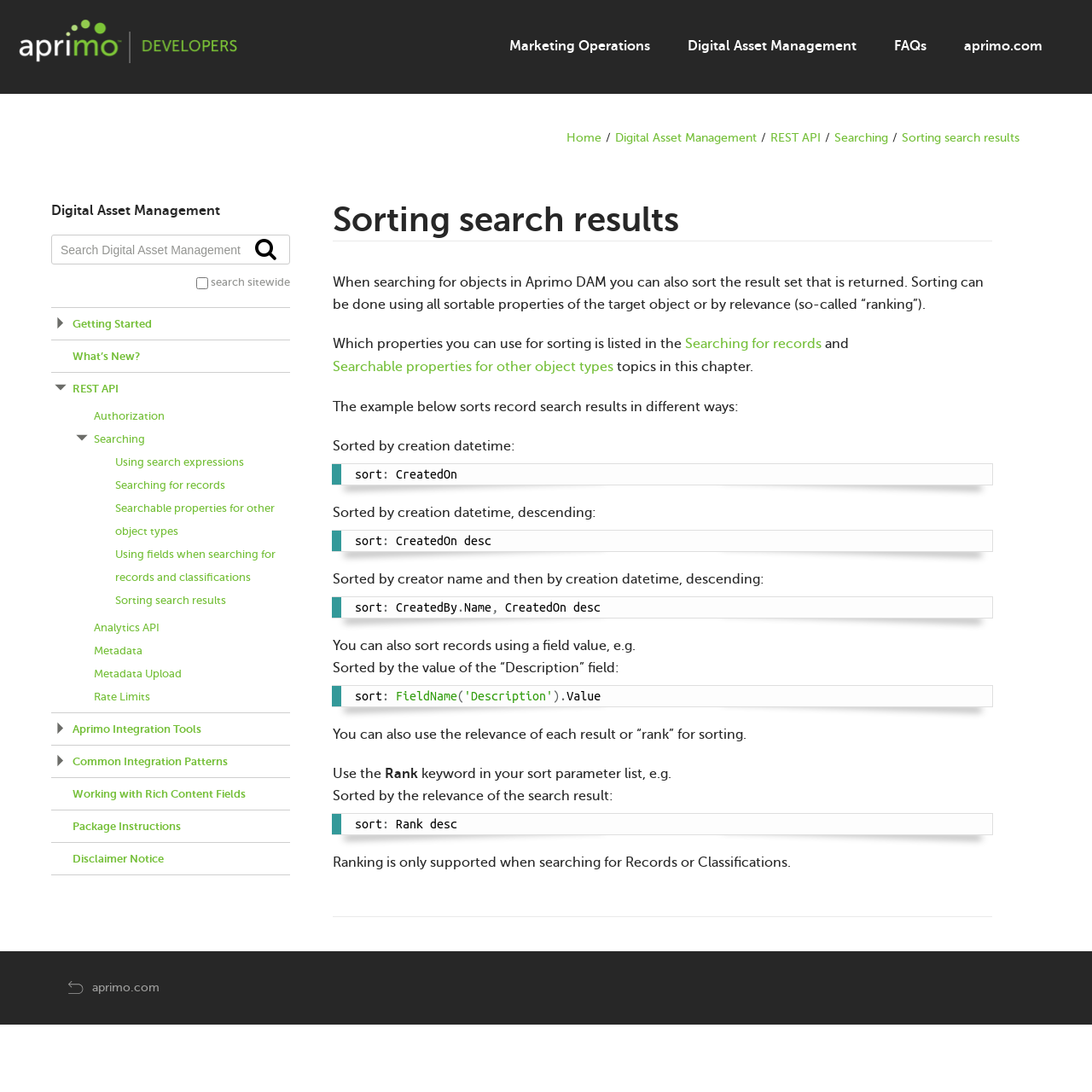Describe all the key features and sections of the webpage thoroughly.

The webpage is about sorting search results in Aprimo Developers, a digital asset management platform. At the top, there are several links to different sections of the website, including "Marketing Operations", "Digital Asset Management", "FAQs", and "aprimo.com". Below these links, there is a main section with a navigation menu that includes links to "Home", "Digital Asset Management", "REST API", "Searching", and "Sorting search results".

On the left side of the page, there is a search bar with a textbox and a checkbox to search sitewide. Below the search bar, there are several links to different topics, including "Getting Started", "What's New?", "REST API", "Authorization", "Searching", and "Analytics API". There are also several images scattered throughout this section.

The main content of the page is divided into several sections. The first section has a heading "Sorting search results" and explains that when searching for objects in Aprimo DAM, you can sort the result set using all sortable properties of the target object or by relevance. The section provides examples of how to sort records in different ways, including by creation datetime, by creation datetime in descending order, and by creator name and then by creation datetime in descending order. Each example is accompanied by a code snippet that shows the syntax for the sort operation.

The page also explains that you can sort records using a field value, and provides an example of how to sort by the value of the "Description" field. Additionally, the page mentions that you can use the relevance of each result or "rank" for sorting.

Throughout the page, there are several links to other topics, including "Searching for records", "Searchable properties for other object types", and "Aprimo Integration Tools".